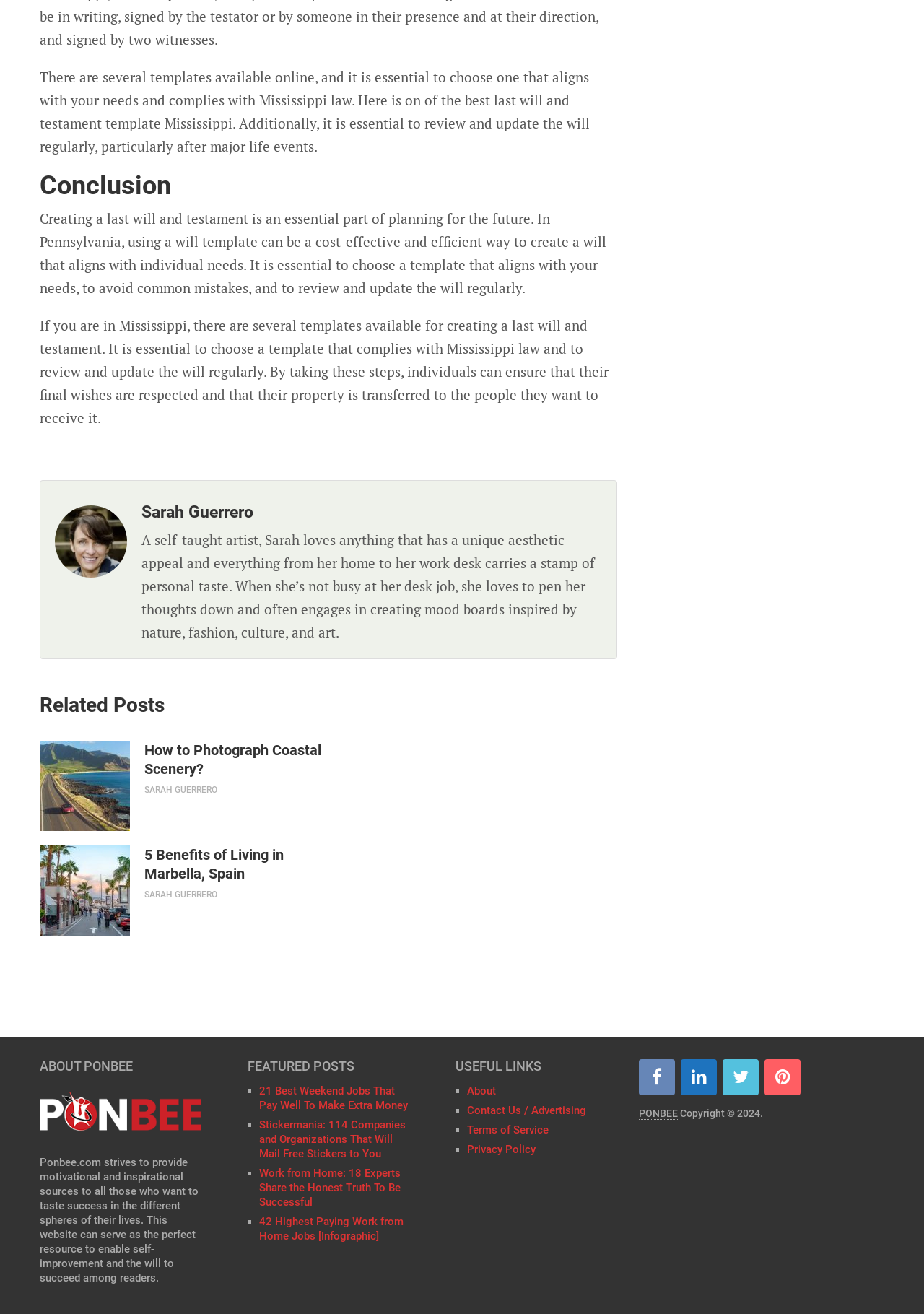Please locate the clickable area by providing the bounding box coordinates to follow this instruction: "view related posts".

[0.043, 0.529, 0.356, 0.545]